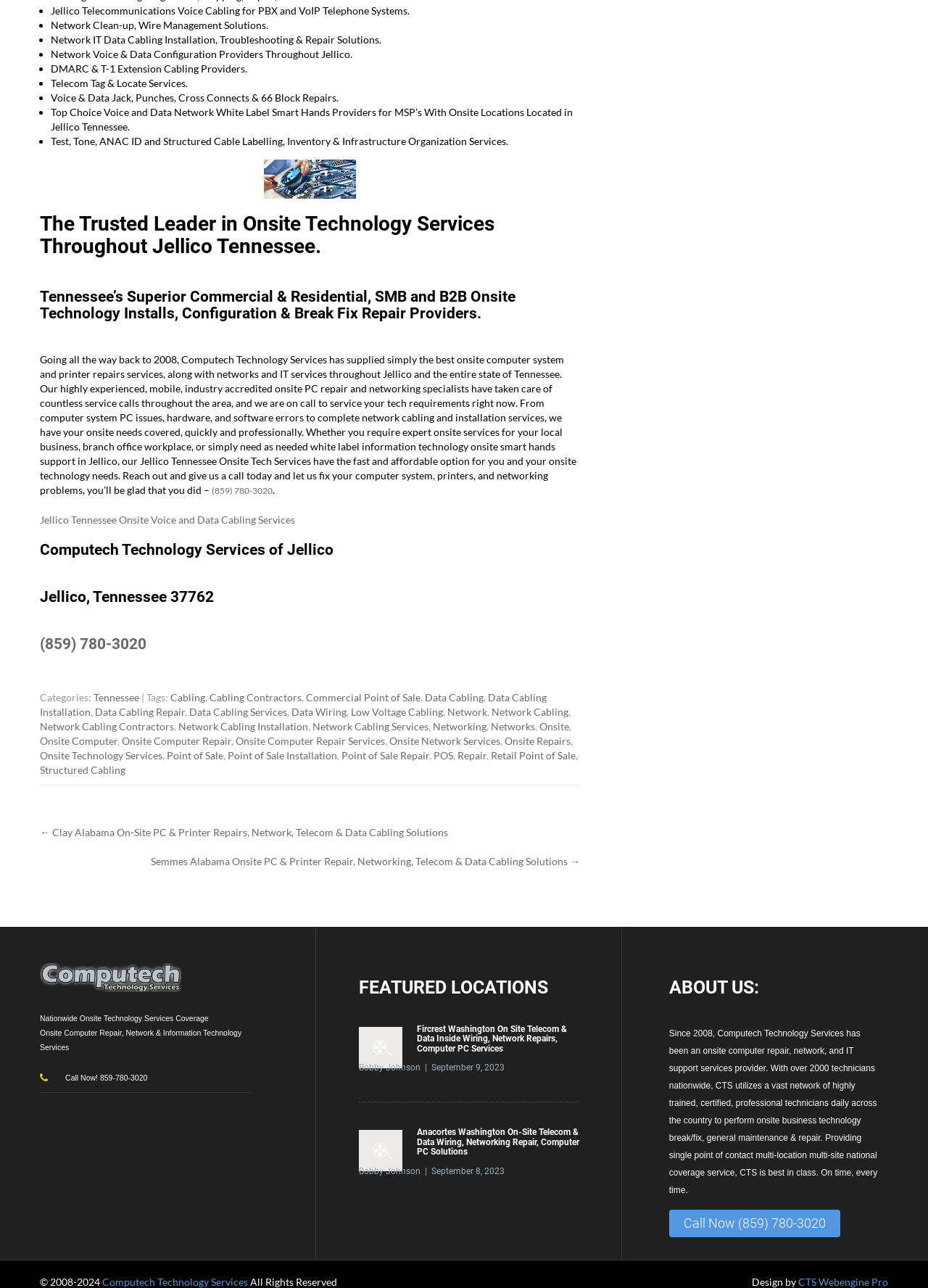Answer the question below with a single word or a brief phrase: 
What services does the company provide?

Onsite technology services